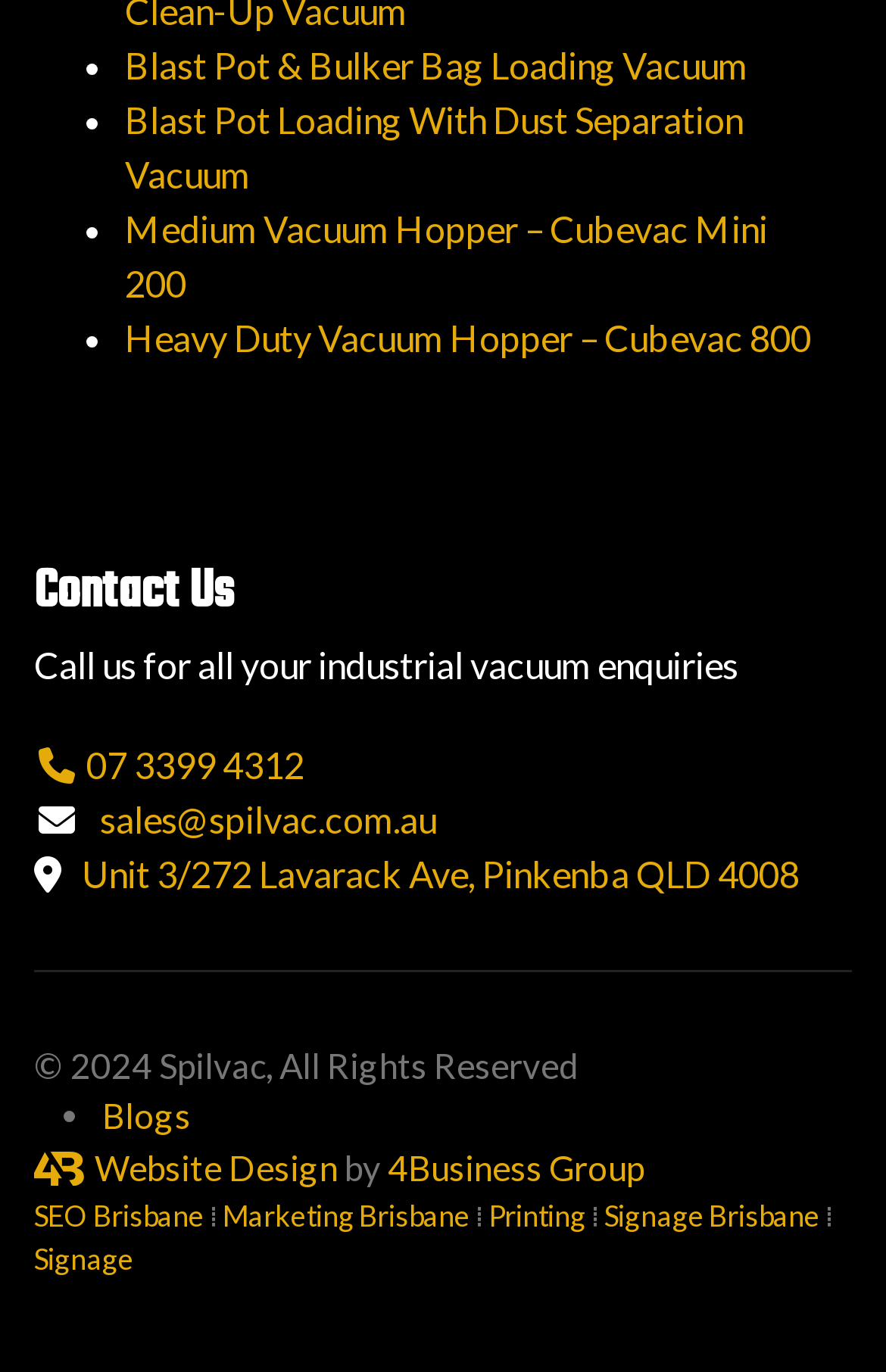Please find the bounding box coordinates (top-left x, top-left y, bottom-right x, bottom-right y) in the screenshot for the UI element described as follows: sales@spilvac.com.au

[0.113, 0.58, 0.492, 0.612]